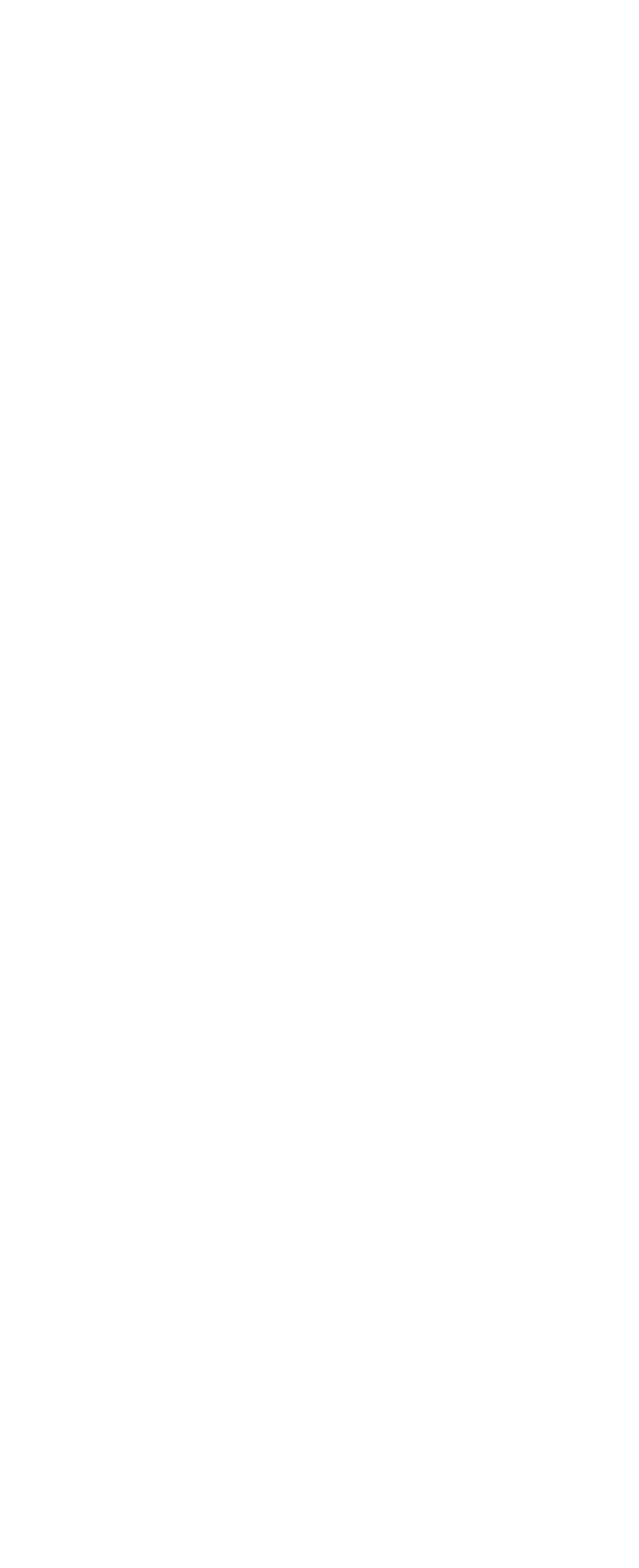Predict the bounding box of the UI element based on this description: "Maya".

[0.2, 0.212, 0.323, 0.237]